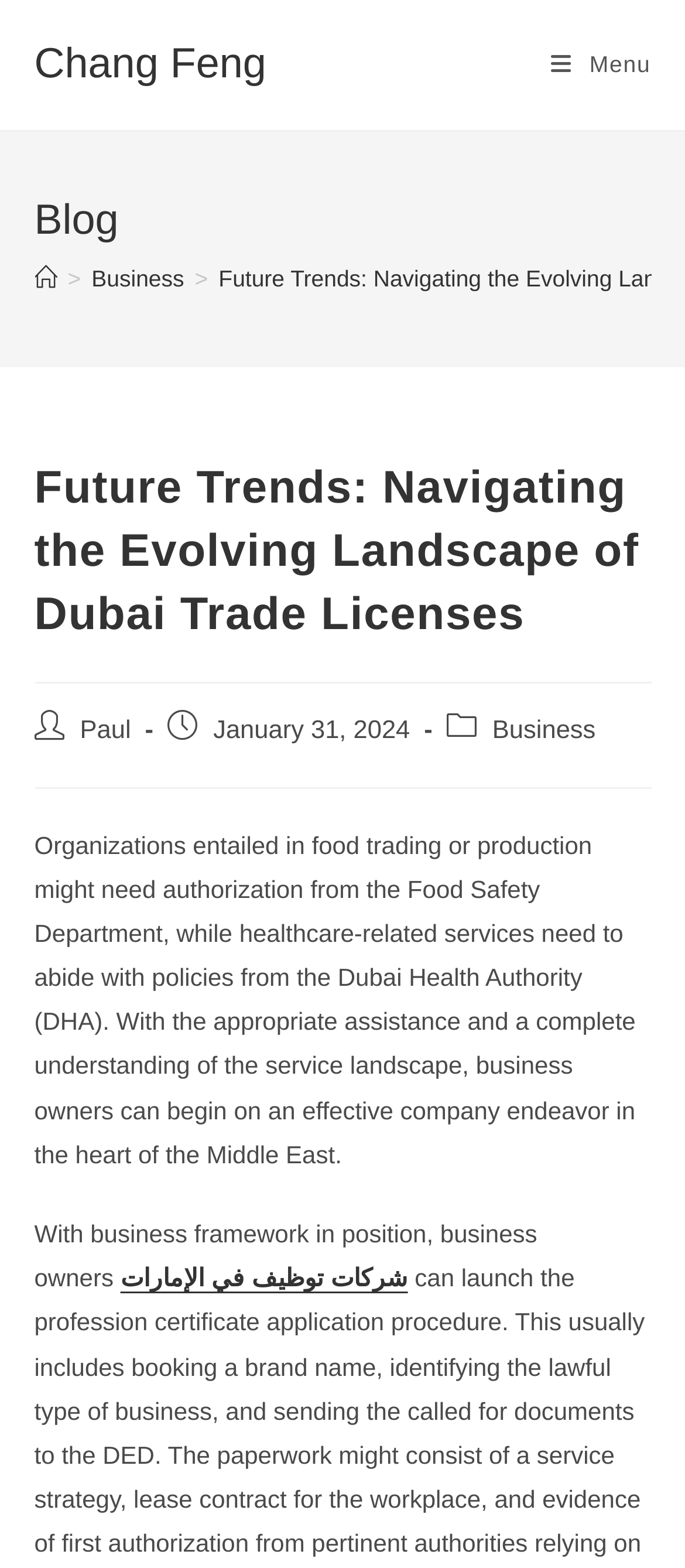Determine the bounding box for the UI element as described: "Menu Close". The coordinates should be represented as four float numbers between 0 and 1, formatted as [left, top, right, bottom].

[0.05, 0.281, 0.252, 0.298]